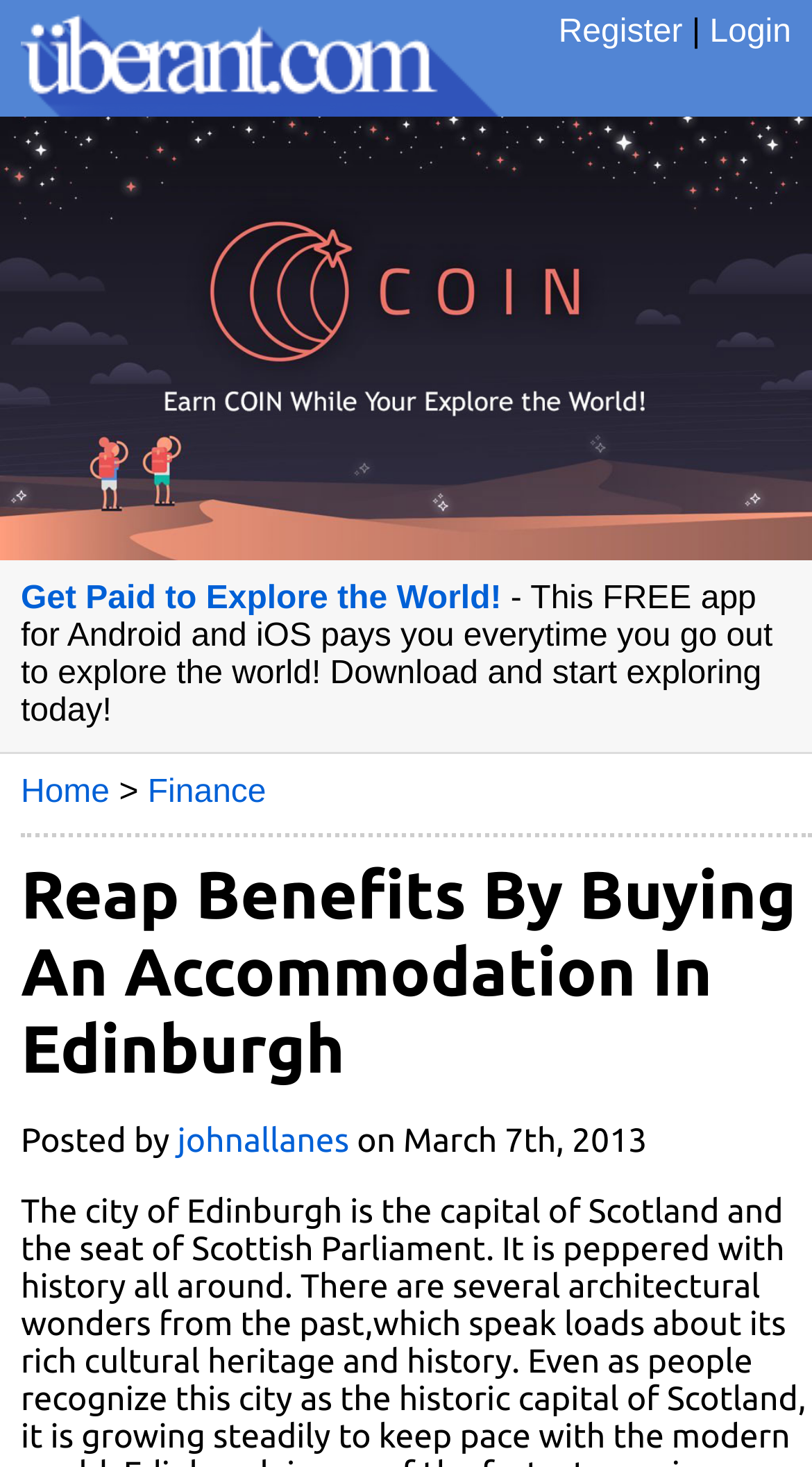Who posted the article?
Using the image as a reference, answer the question in detail.

The webpage contains a 'Posted by' section which mentions the author's name as 'johnallanes'.